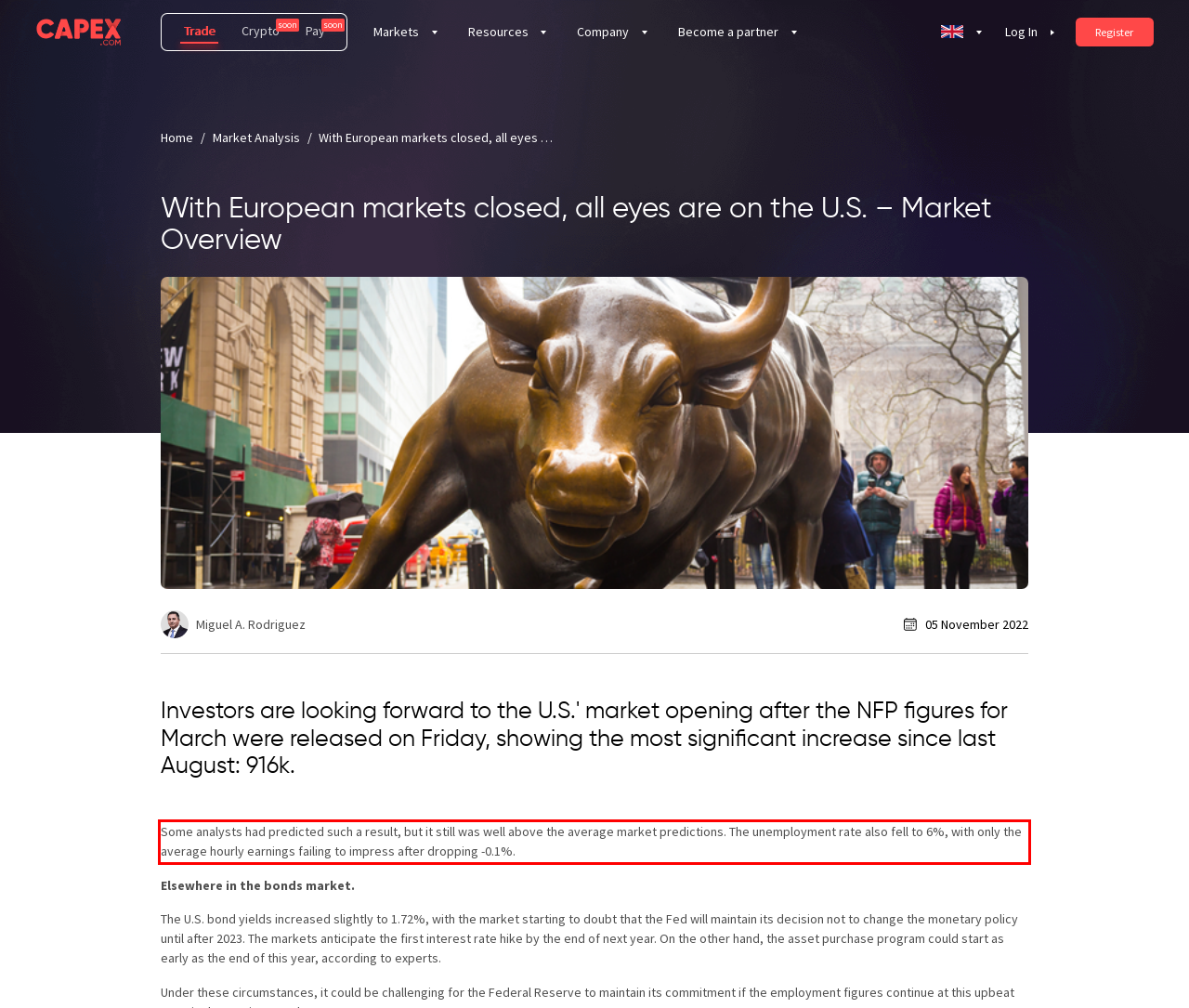Look at the screenshot of the webpage, locate the red rectangle bounding box, and generate the text content that it contains.

Some analysts had predicted such a result, but it still was well above the average market predictions. The unemployment rate also fell to 6%, with only the average hourly earnings failing to impress after dropping -0.1%.